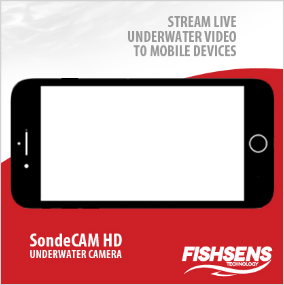What is represented by the stylized depiction?
Please provide a comprehensive answer based on the visual information in the image.

The stylized depiction of a smartphone in the image represents the camera's capability to connect seamlessly to mobile technology, allowing users to stream live underwater video to their mobile devices.